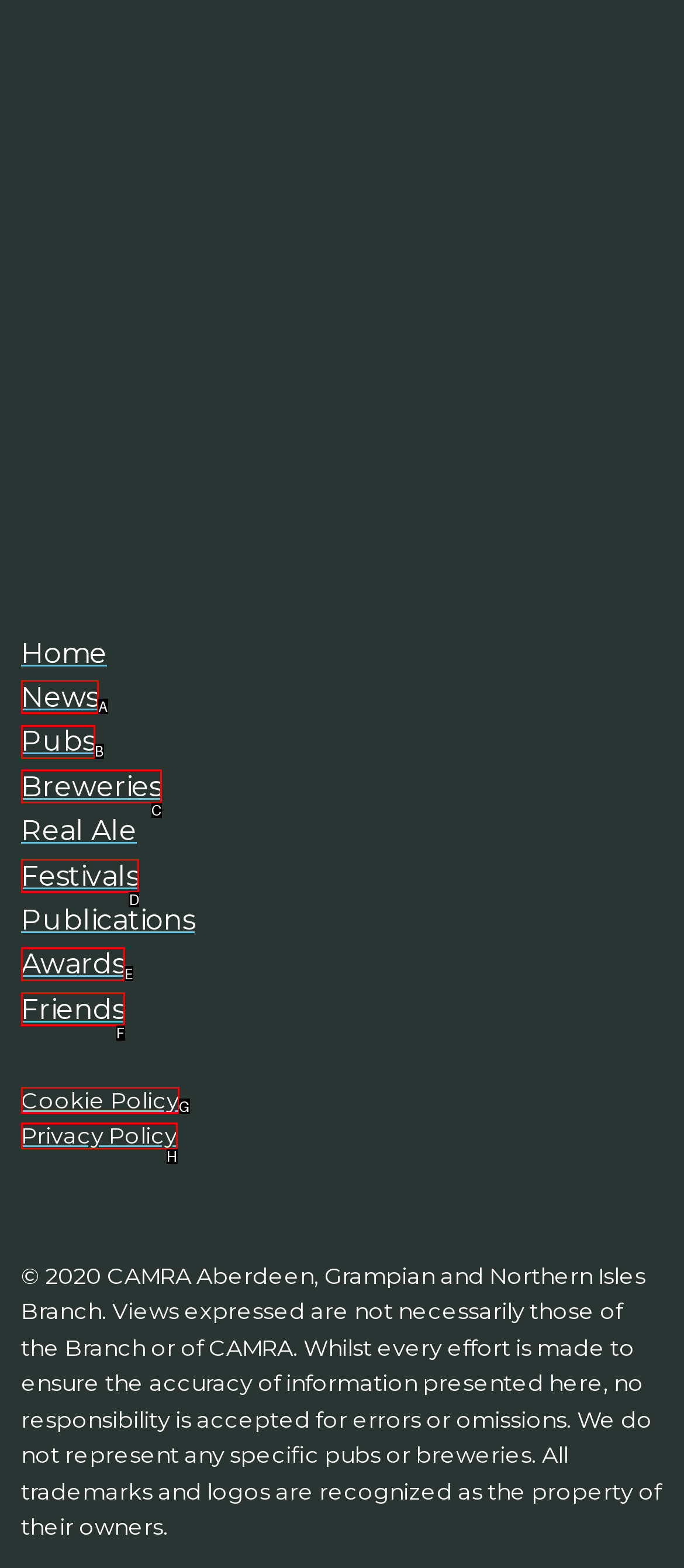Choose the letter that corresponds to the correct button to accomplish the task: Learn about CAMRA's Festivals
Reply with the letter of the correct selection only.

D